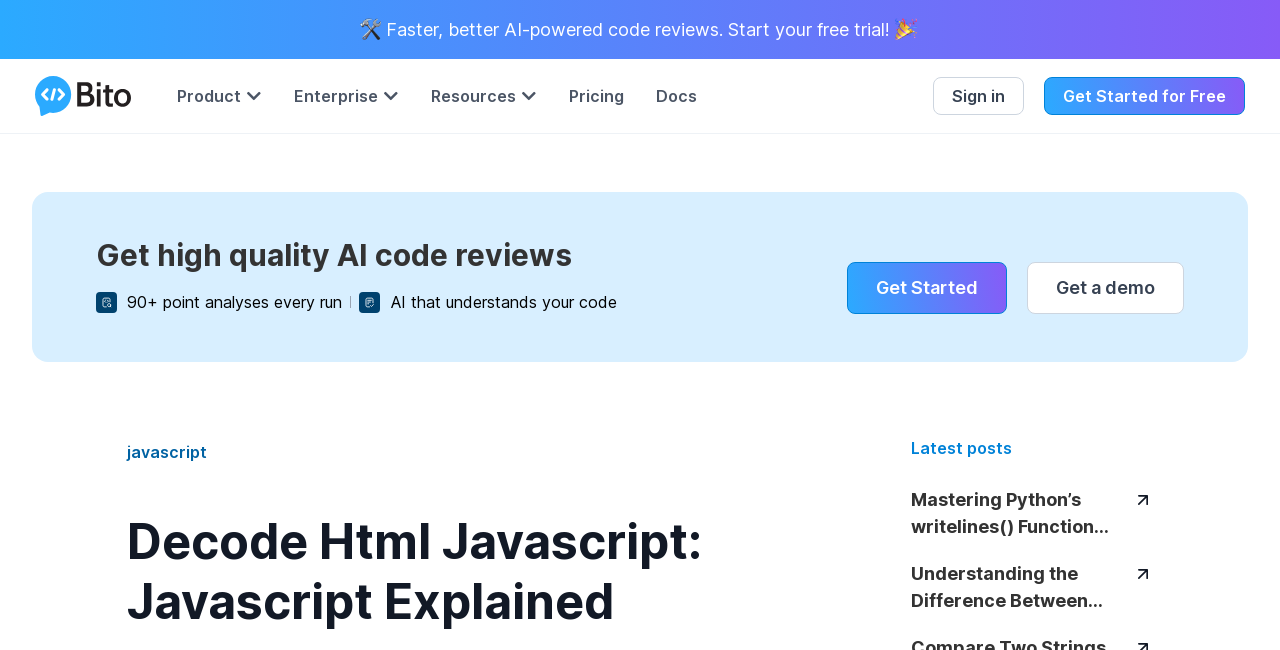What is the purpose of the 'Get Started for Free' button?
Based on the image, give a concise answer in the form of a single word or short phrase.

To start a free trial